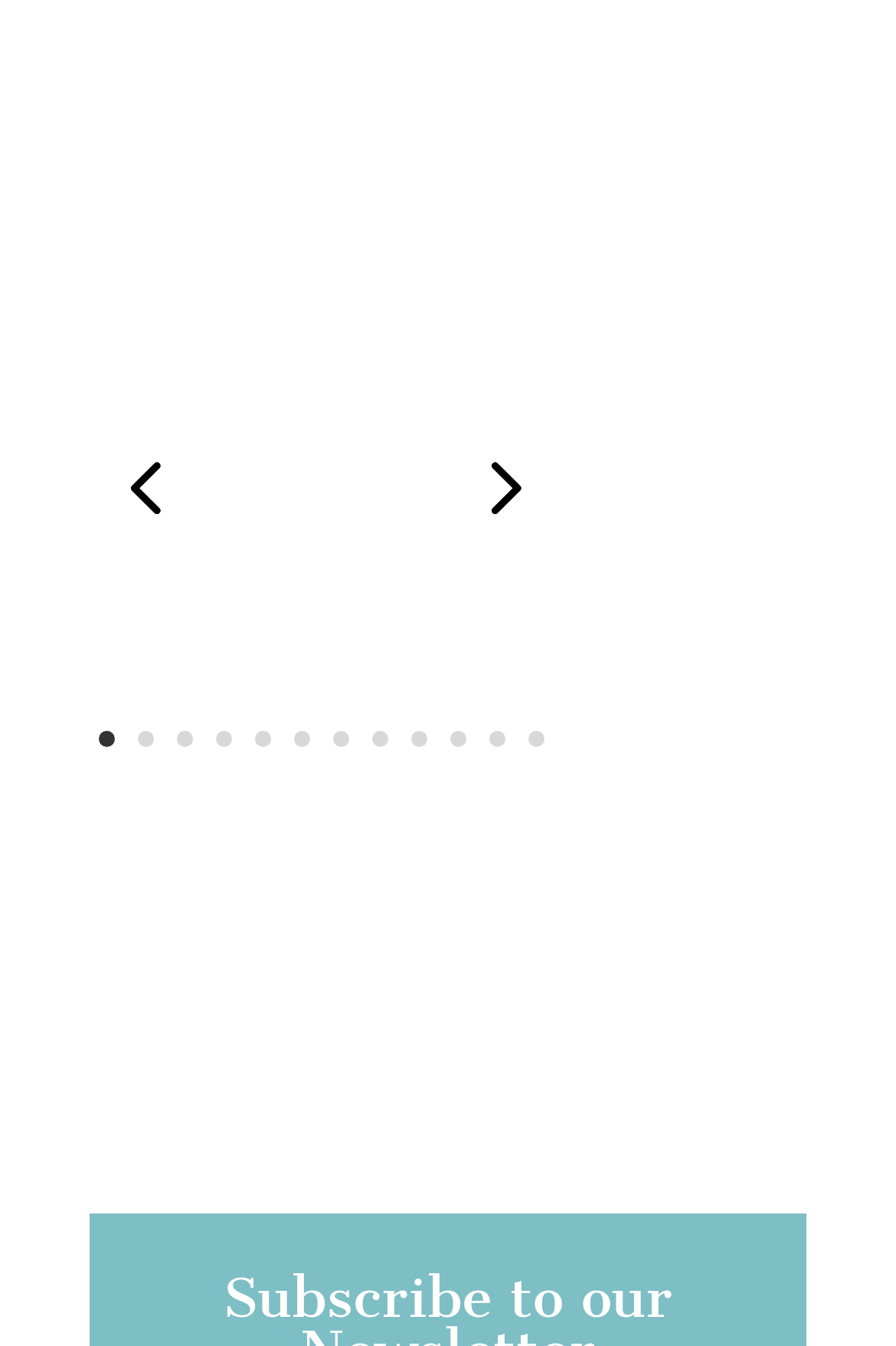Identify the bounding box coordinates of the element to click to follow this instruction: 'select 4'. Ensure the coordinates are four float values between 0 and 1, provided as [left, top, right, bottom].

[0.1, 0.319, 0.223, 0.401]